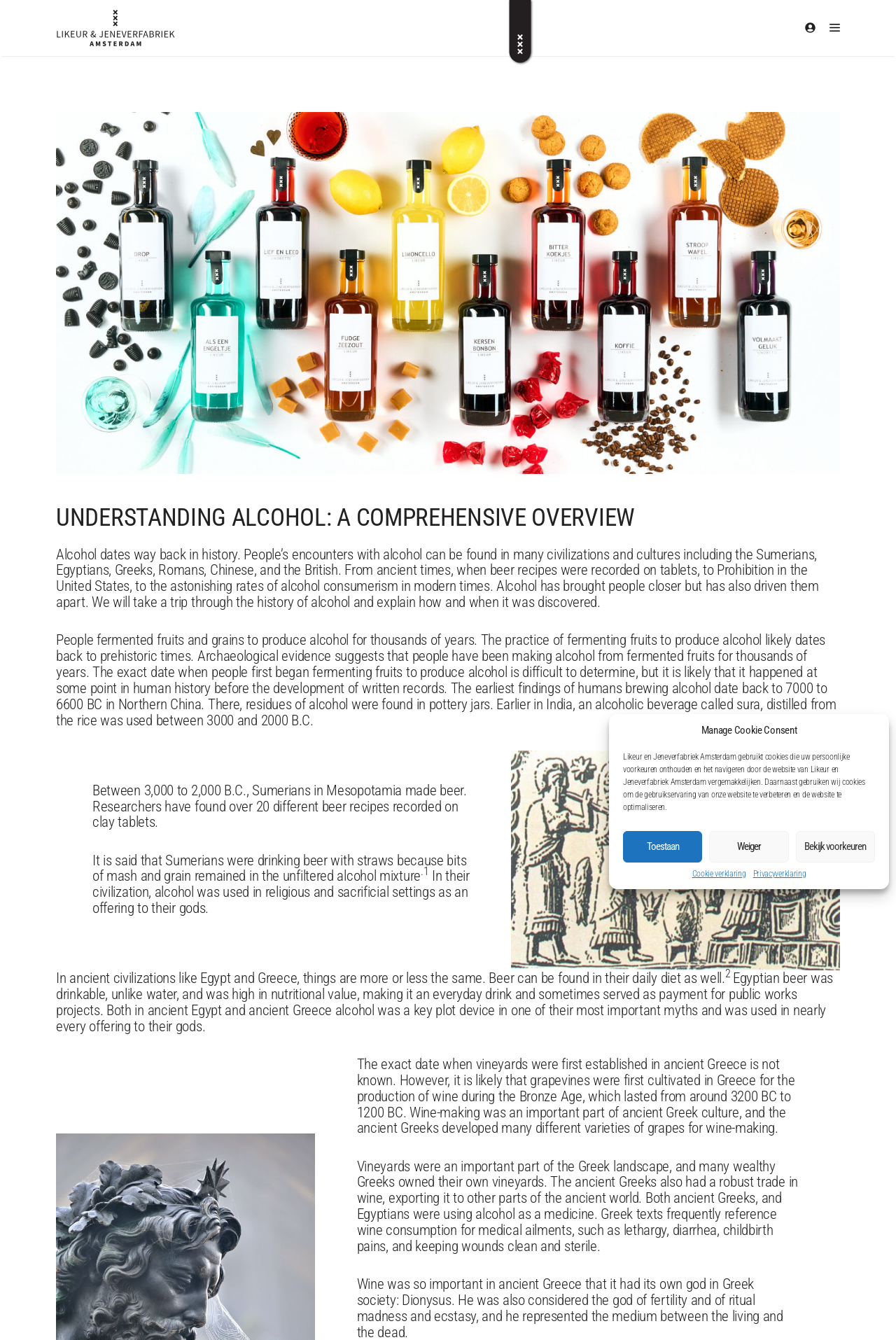By analyzing the image, answer the following question with a detailed response: In which civilization was beer first recorded?

According to the text, the earliest findings of humans brewing alcohol date back to 7000 to 6600 BC in Northern China. However, it is stated that Sumerians in Mesopotamia made beer between 3000 and 2000 B.C., and researchers have found over 20 different beer recipes recorded on clay tablets. This suggests that the Sumerians were the first civilization to record beer recipes.